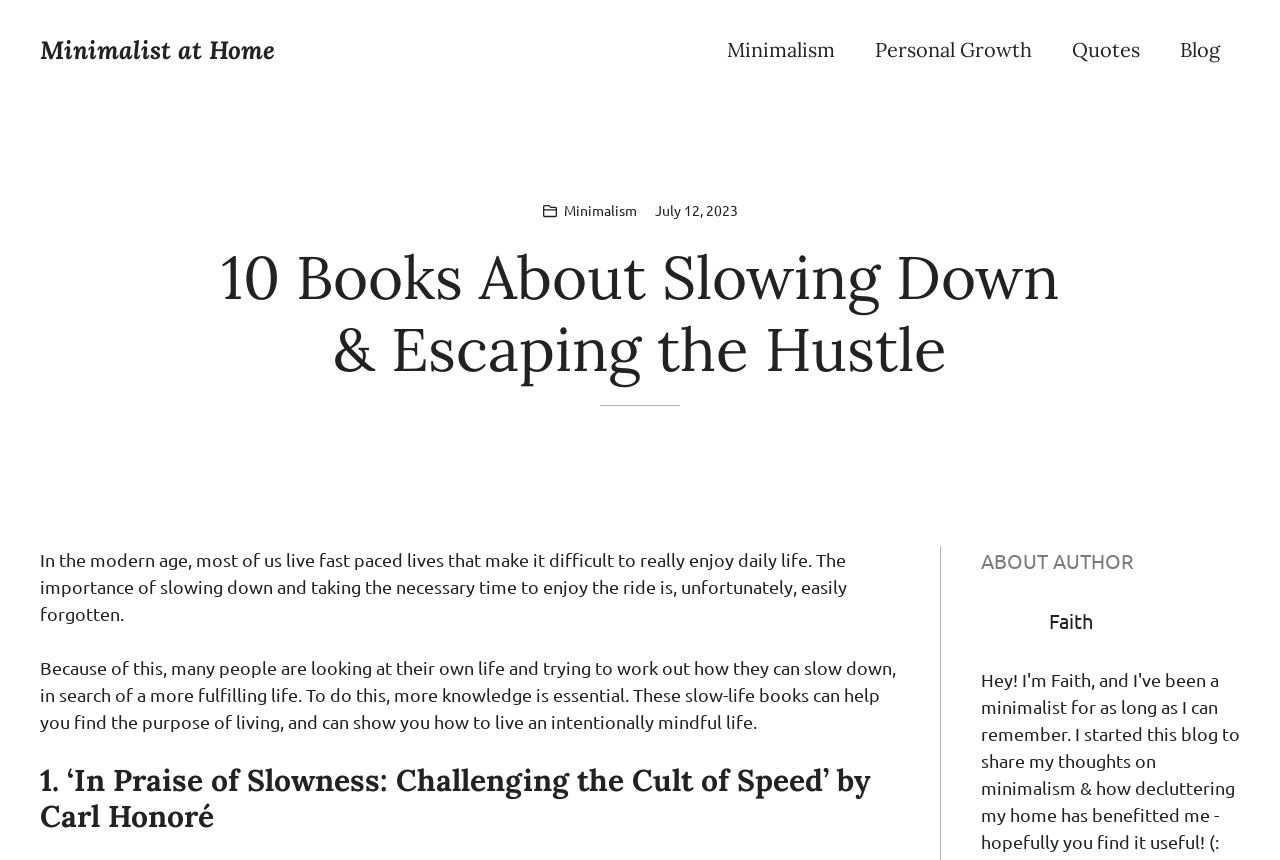Use a single word or phrase to answer the question:
How many books are mentioned on the webpage?

10